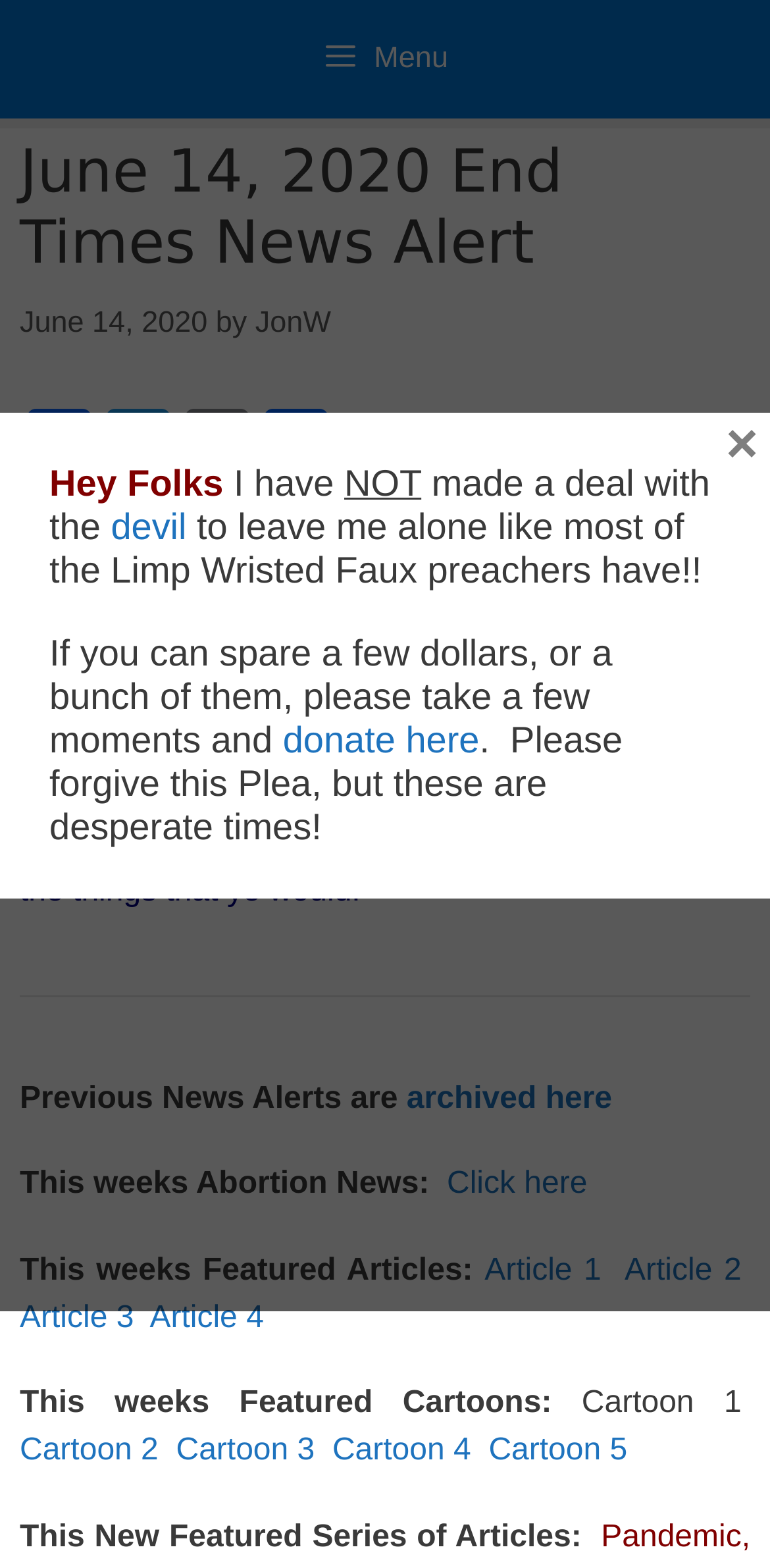Find the bounding box coordinates of the element to click in order to complete this instruction: "Close the window". The bounding box coordinates must be four float numbers between 0 and 1, denoted as [left, top, right, bottom].

[0.927, 0.263, 1.0, 0.304]